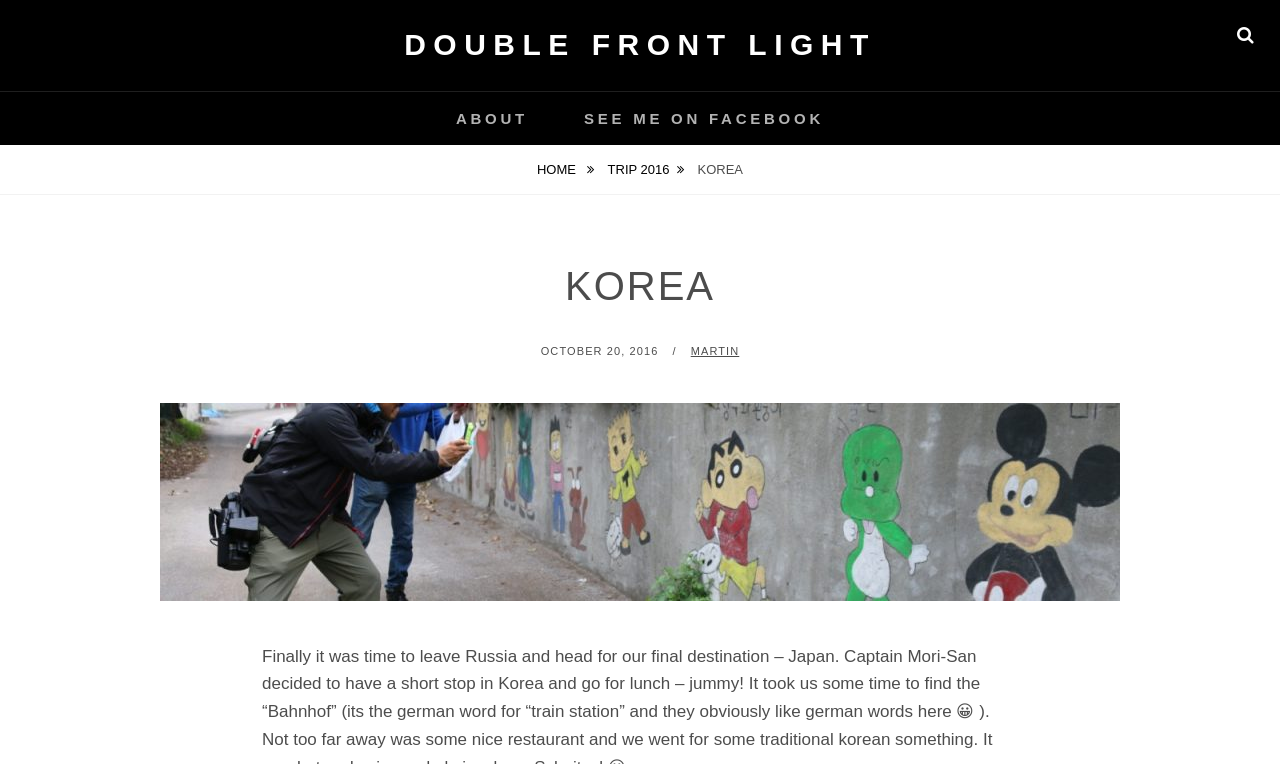Provide an in-depth caption for the contents of the webpage.

The webpage is about Korea, specifically focusing on Double Front Light. At the top, there is a prominent link titled "DOUBLE FRONT LIGHT". On the top right corner, there is a search button with a magnifying glass icon. Below the search button, there is a primary navigation menu that spans across the page, containing links to "ABOUT" and "SEE ME ON FACEBOOK". 

To the right of the navigation menu, there are three links: "HOME" with a house icon, "TRIP 2016" with a similar icon, and a heading "KOREA" in a larger font size. 

Below the heading "KOREA", there is a main content section. At the top of this section, there is a heading "KOREA" again. At the bottom of this section, there is a footer area with text "POSTED ON OCTOBER 20, 2016" and "BY MARTIN", indicating the post date and author.